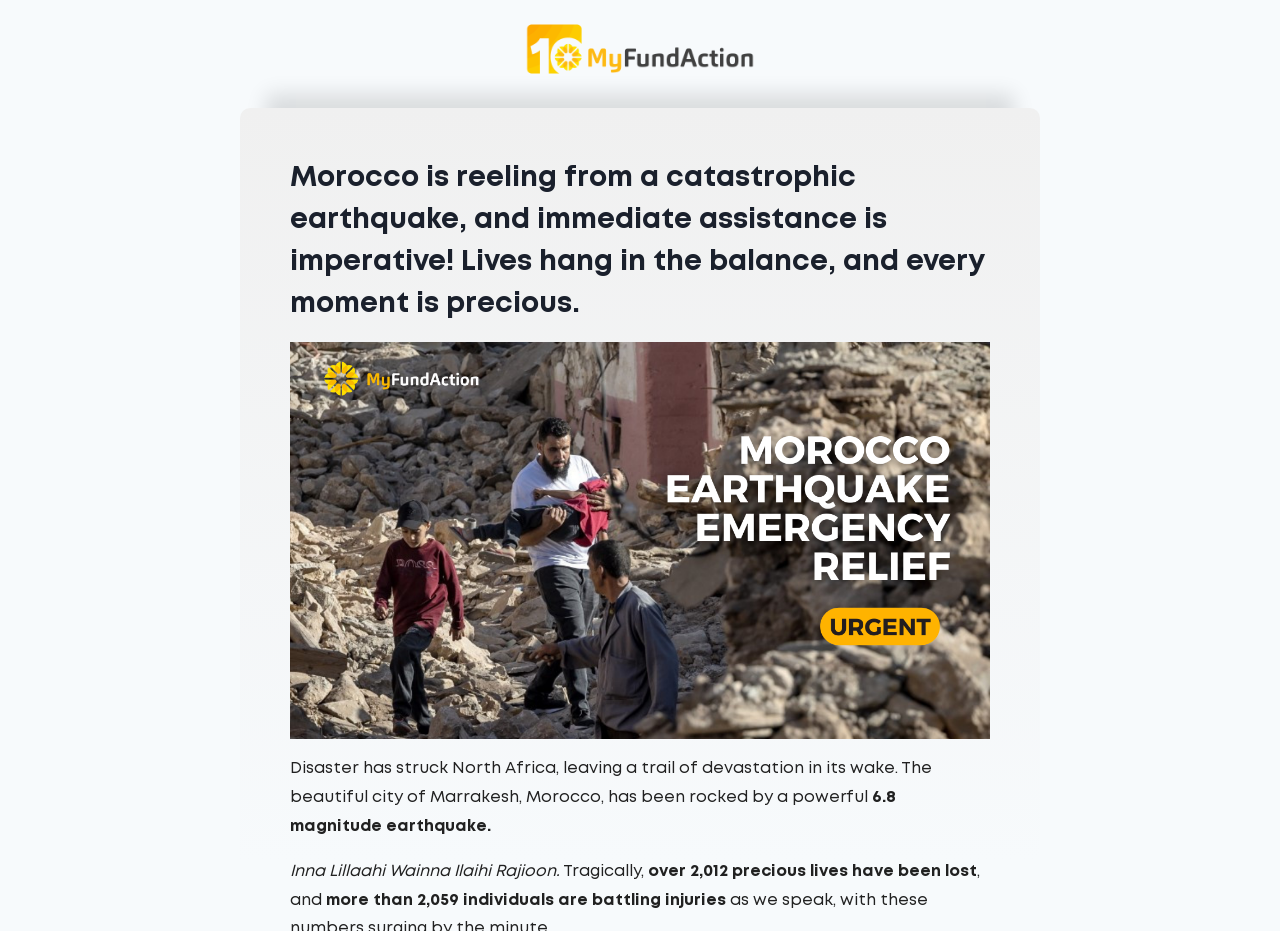Describe all the significant parts and information present on the webpage.

The webpage is focused on emergency relief efforts in Morocco, specifically in response to a catastrophic earthquake. At the top of the page, there is a link, taking up about a quarter of the page's width, situated near the top left corner. 

Below the link, a prominent heading dominates the page, spanning about three-quarters of the page's width, and situated roughly in the top half of the page. The heading conveys a sense of urgency, emphasizing the need for immediate assistance in Morocco.

Further down, a block of text describes the devastating impact of the earthquake on Marrakesh, Morocco, taking up about half of the page's width and situated in the middle of the page. The text is divided into several paragraphs, with the first paragraph describing the disaster, followed by the magnitude of the earthquake, which is 6.8. 

The next paragraph begins with a quote, "Inna Lillaahi Wainna Ilaihi Rajioon," followed by a tragic update on the loss of lives, with over 2,012 people having lost their lives, and more than 2,059 individuals battling injuries. These paragraphs are positioned below the heading, taking up about half of the page's width, and situated in the lower half of the page.